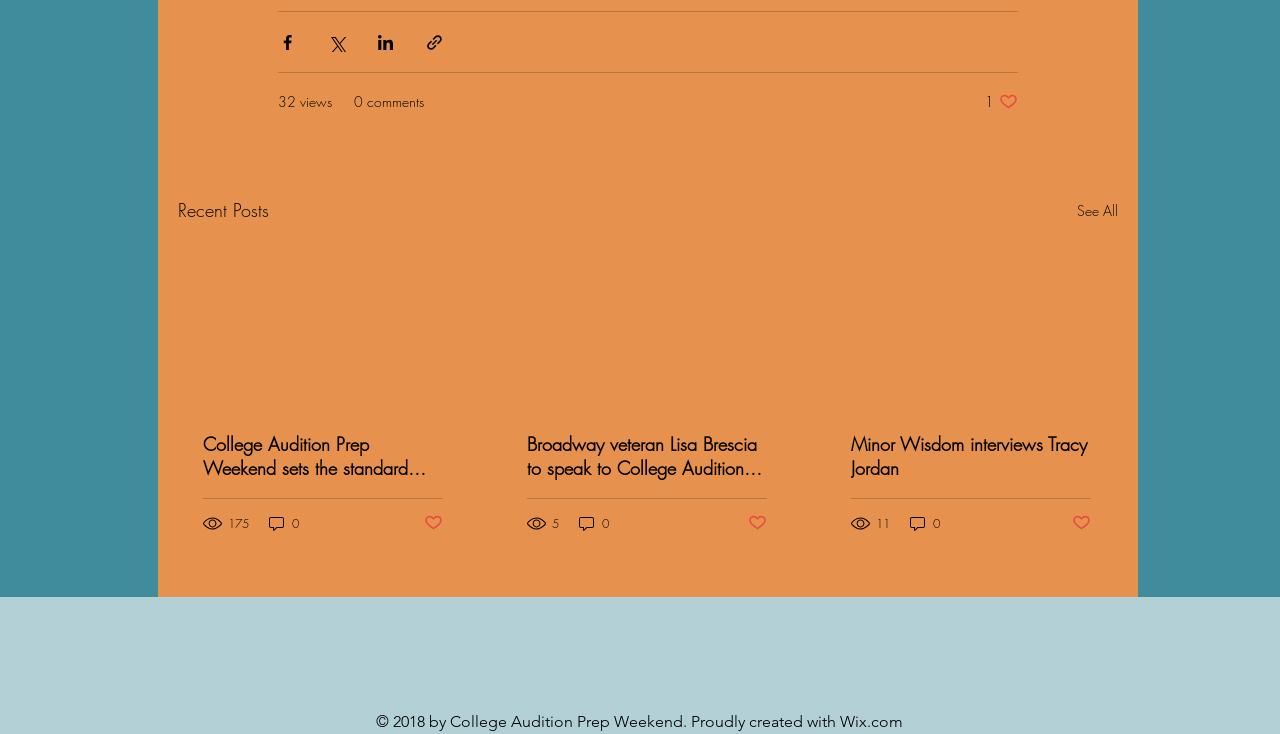Locate the bounding box coordinates of the clickable region necessary to complete the following instruction: "View options". Provide the coordinates in the format of four float numbers between 0 and 1, i.e., [left, top, right, bottom].

None